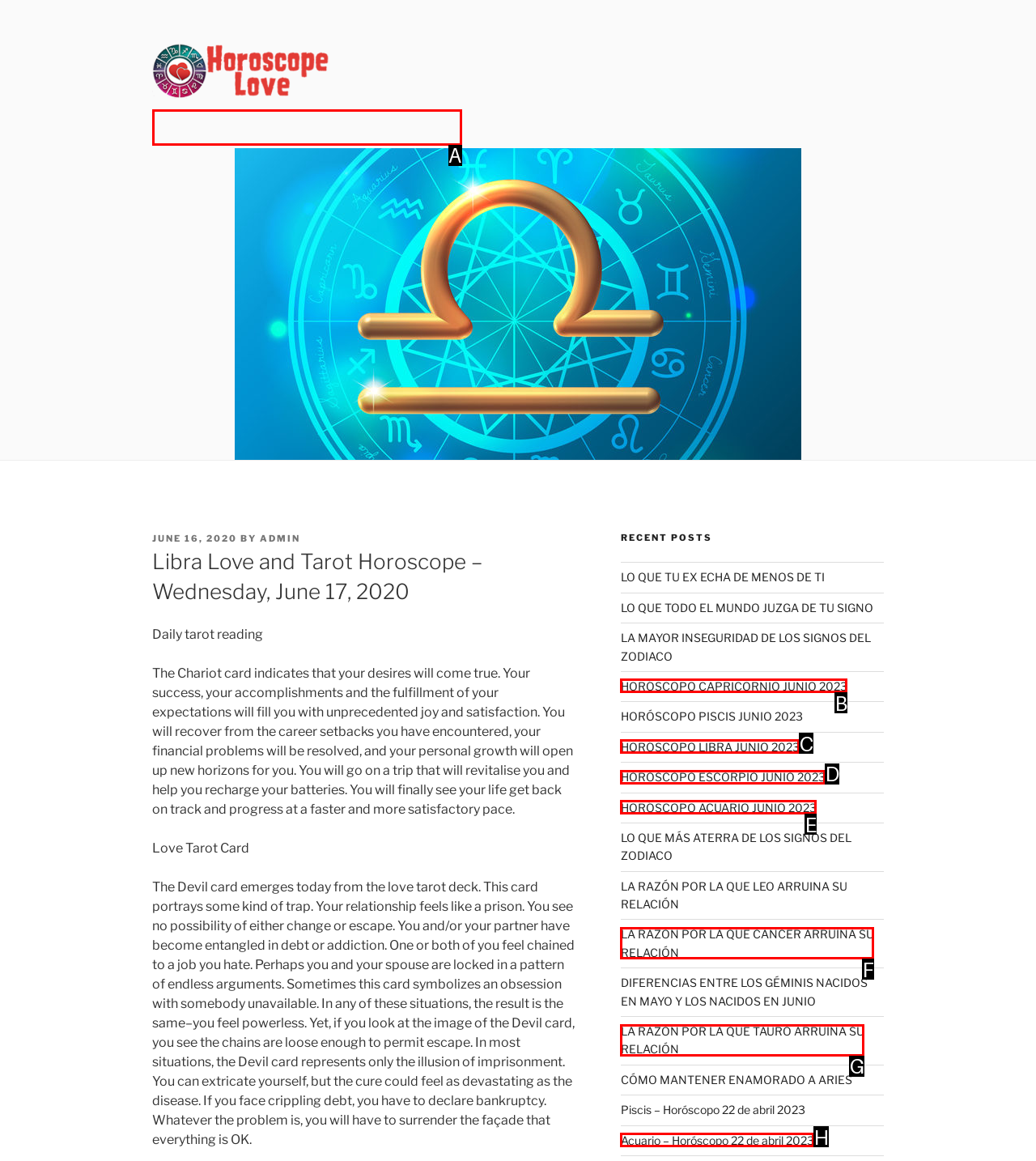Select the HTML element that fits the following description: Love Horoscope
Provide the letter of the matching option.

A